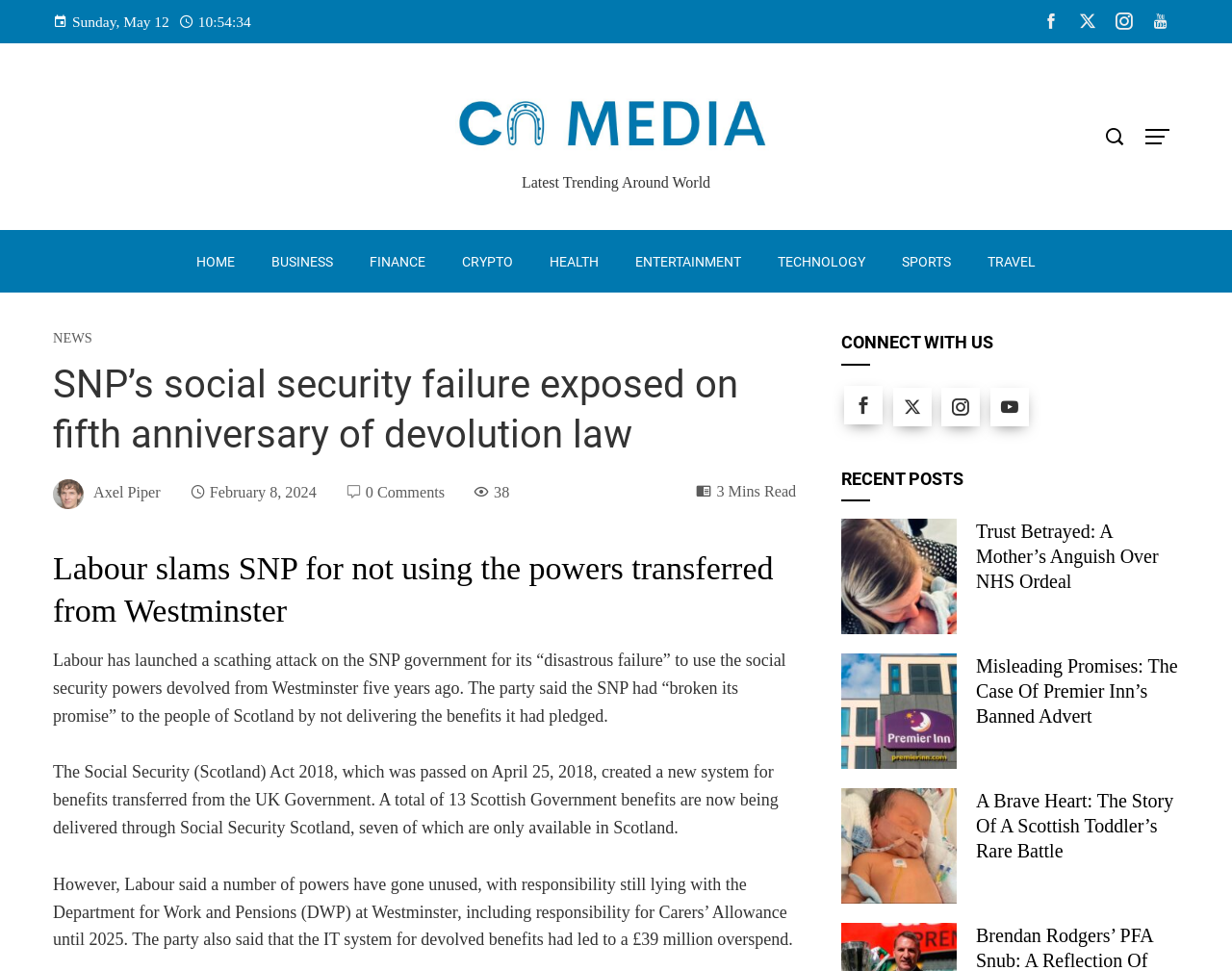Identify the bounding box coordinates of the section that should be clicked to achieve the task described: "Read the recent post 'Trust Betrayed: A Mother’s Anguish Over NHS Ordeal'".

[0.683, 0.582, 0.777, 0.602]